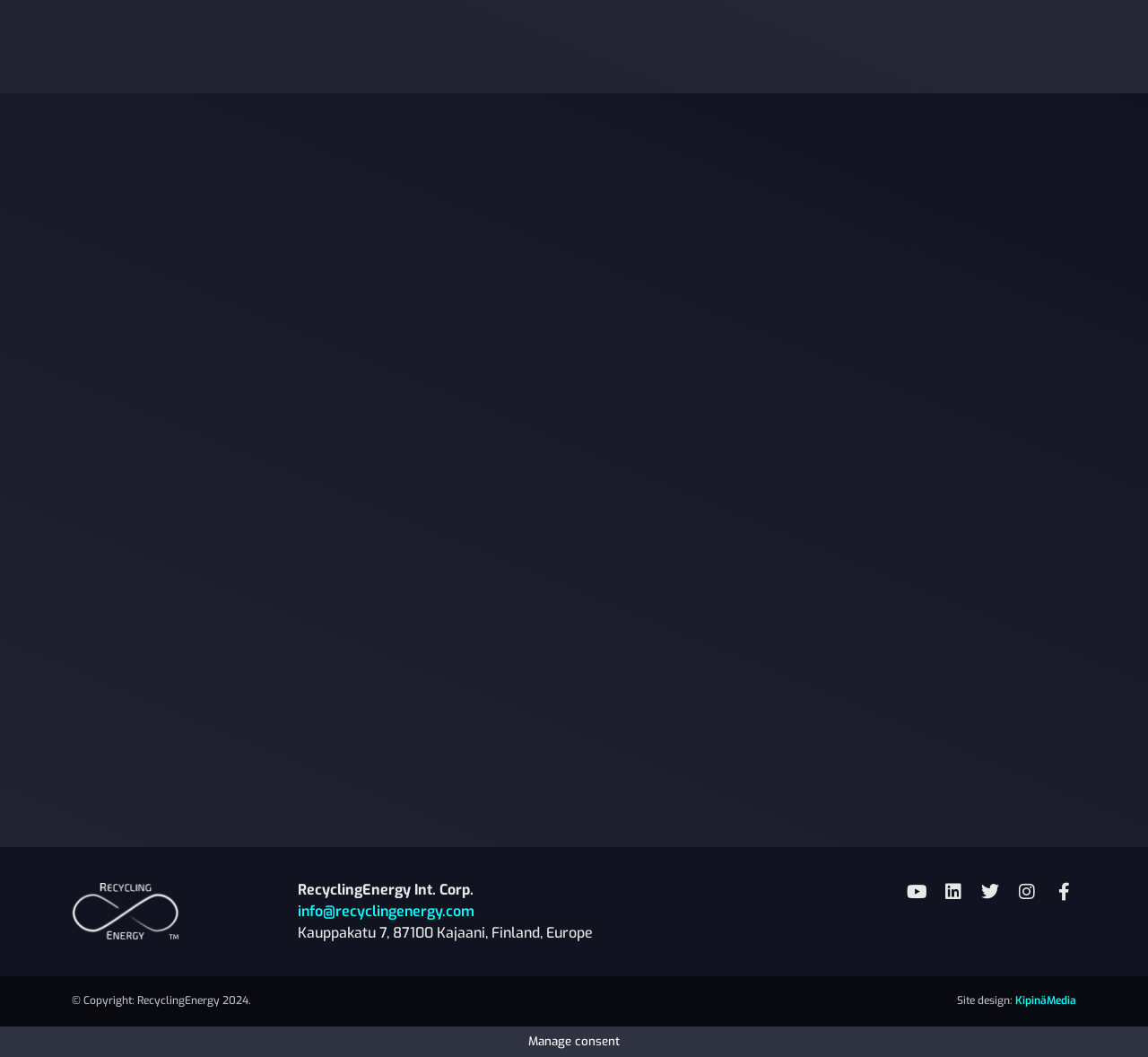Identify the coordinates of the bounding box for the element that must be clicked to accomplish the instruction: "Send email to info@recyclingenergy.com".

[0.259, 0.853, 0.413, 0.871]